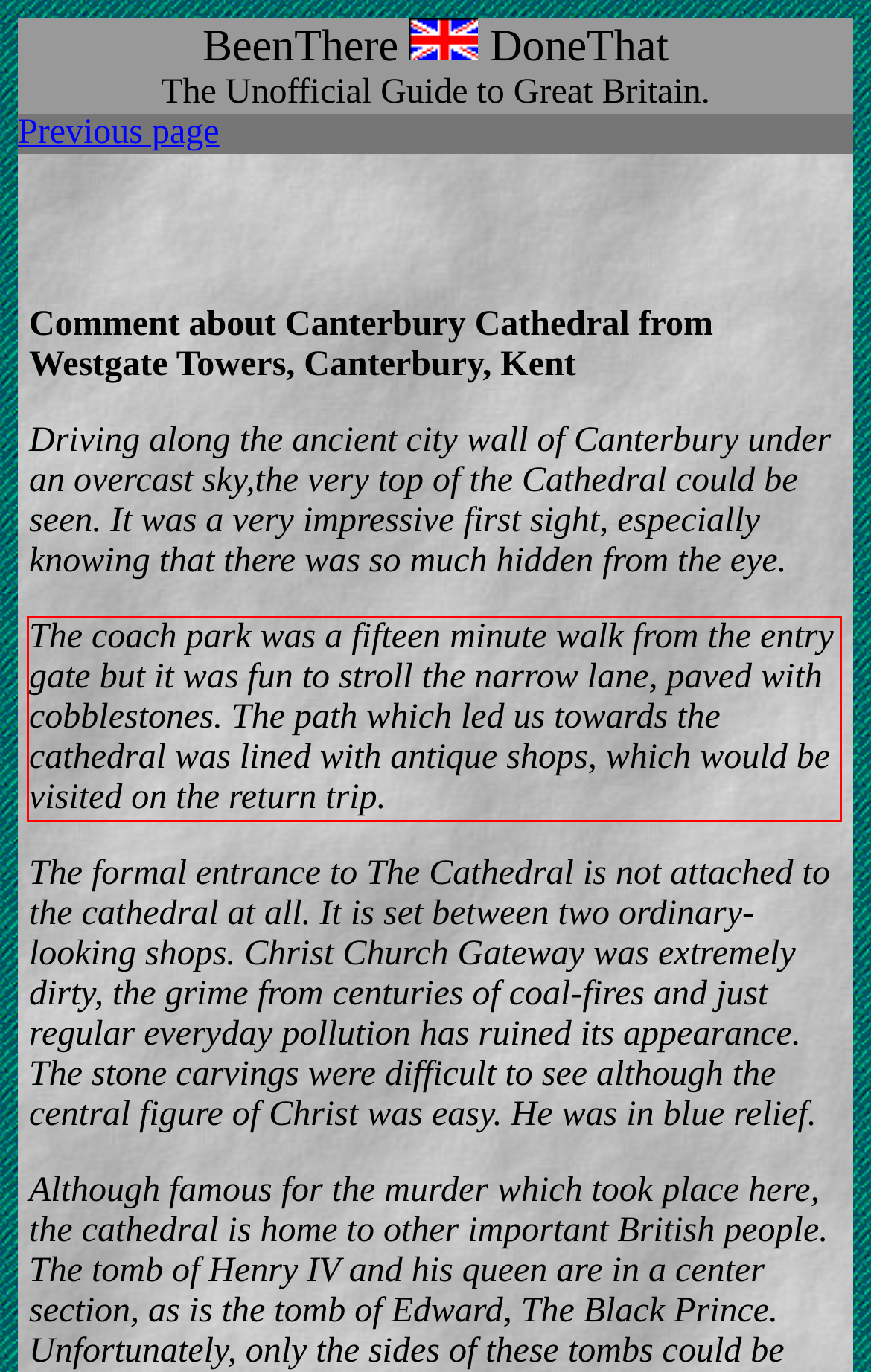Locate the red bounding box in the provided webpage screenshot and use OCR to determine the text content inside it.

The coach park was a fifteen minute walk from the entry gate but it was fun to stroll the narrow lane, paved with cobblestones. The path which led us towards the cathedral was lined with antique shops, which would be visited on the return trip.